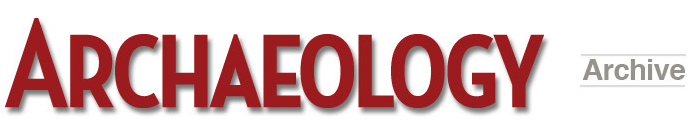Explain the image thoroughly, mentioning every notable detail.

The image features the bold title "ARCHAEOLOGY" in prominent red letters, showcasing the magazine's focus on archaeological themes and discoveries. Below the title, the word "Archive" appears in a more subtle gray font, indicating that this is an archival collection of past issues of the publication. This design reflects the magazine's commitment to documenting historical findings and sharing knowledge about archaeological pursuits, inviting readers to explore various features and articles related to ancient civilizations and their artifacts.